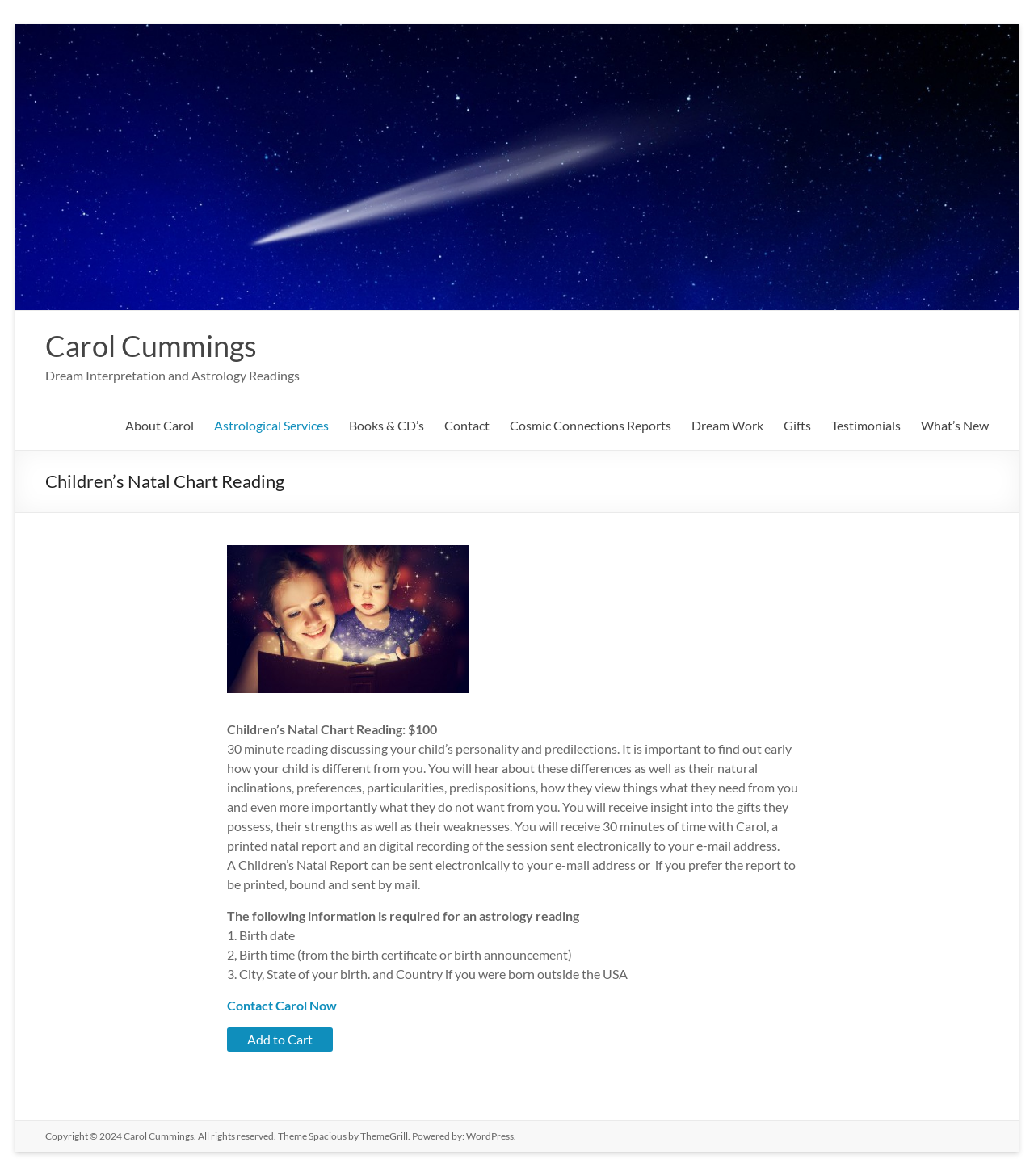Pinpoint the bounding box coordinates of the element you need to click to execute the following instruction: "Add to Cart". The bounding box should be represented by four float numbers between 0 and 1, in the format [left, top, right, bottom].

[0.219, 0.874, 0.322, 0.894]